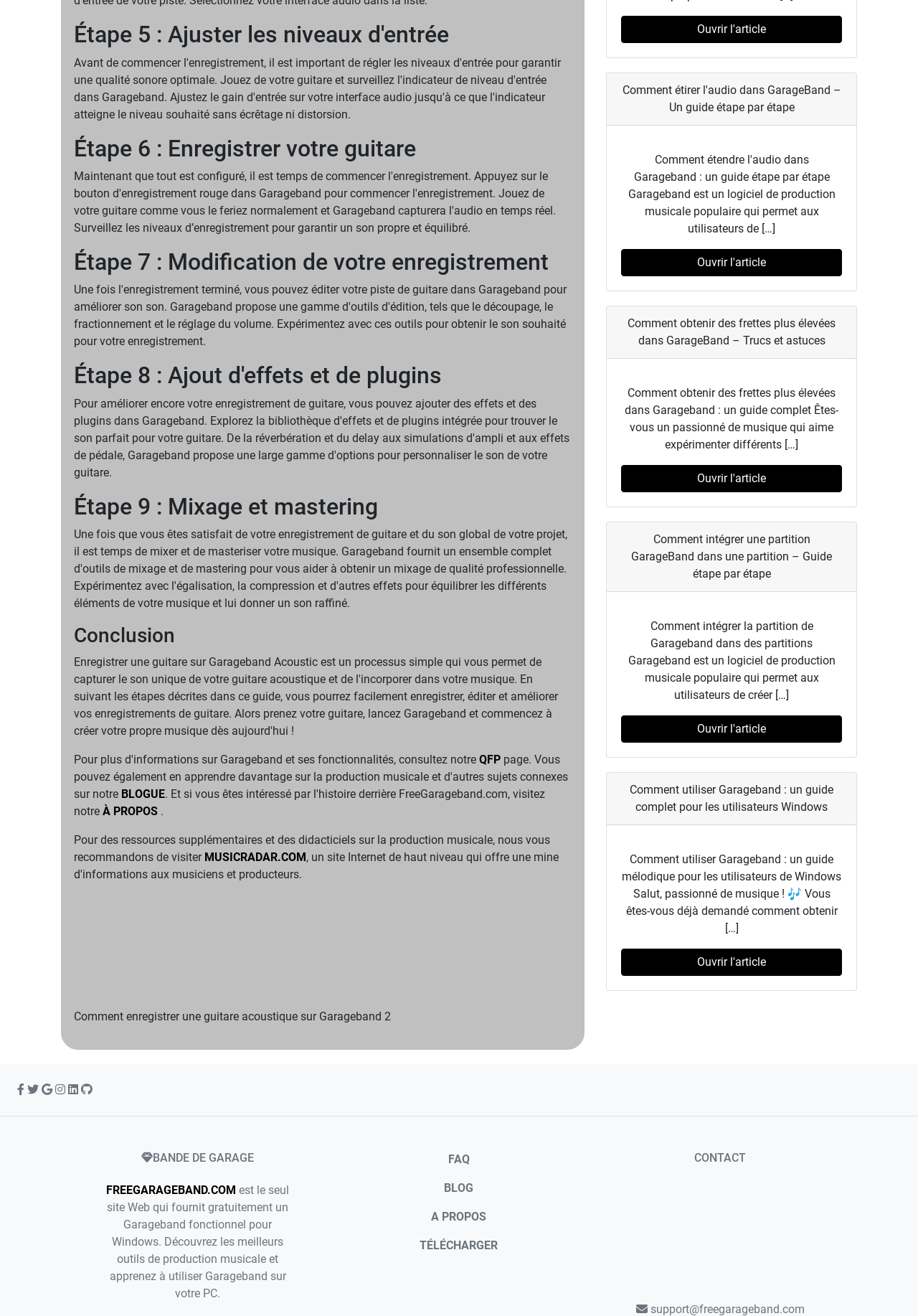Please specify the bounding box coordinates of the clickable region necessary for completing the following instruction: "Visit the blog". The coordinates must consist of four float numbers between 0 and 1, i.e., [left, top, right, bottom].

[0.132, 0.598, 0.18, 0.608]